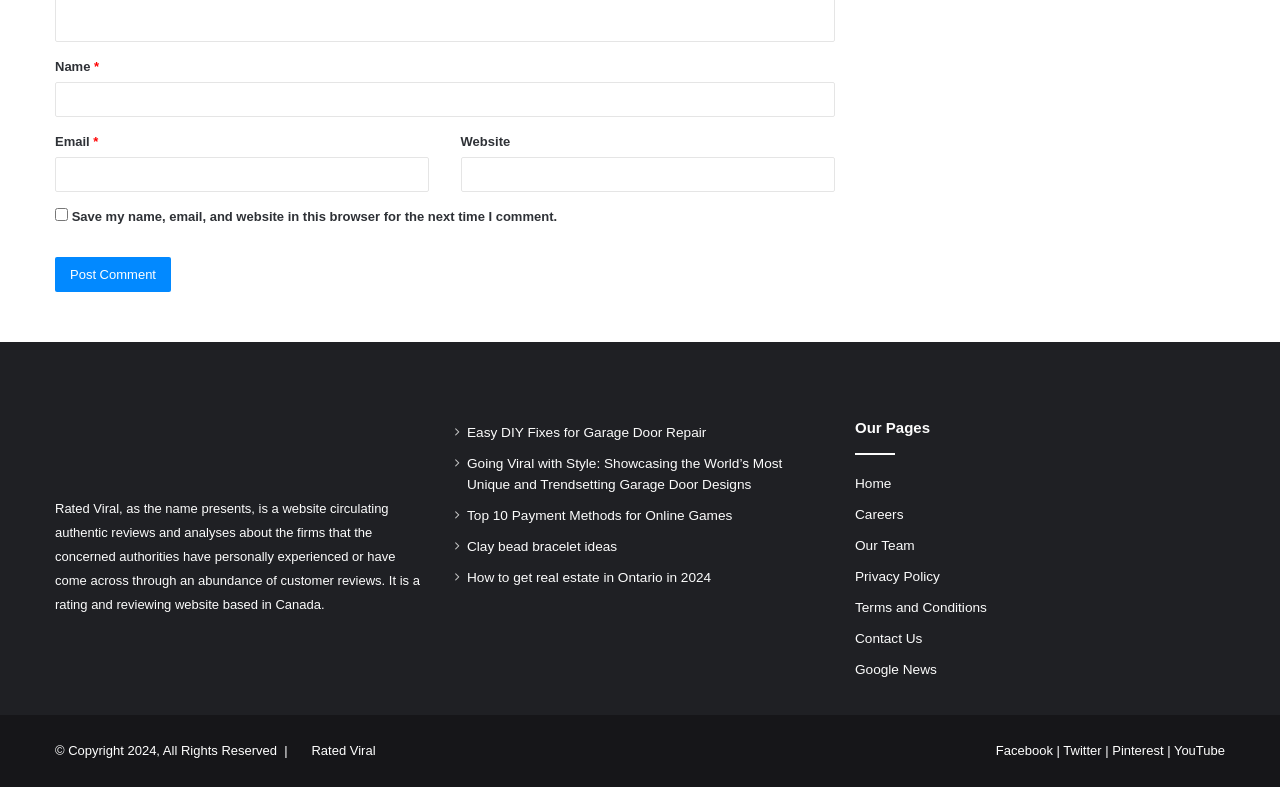Pinpoint the bounding box coordinates for the area that should be clicked to perform the following instruction: "Enter your name".

[0.043, 0.104, 0.652, 0.148]